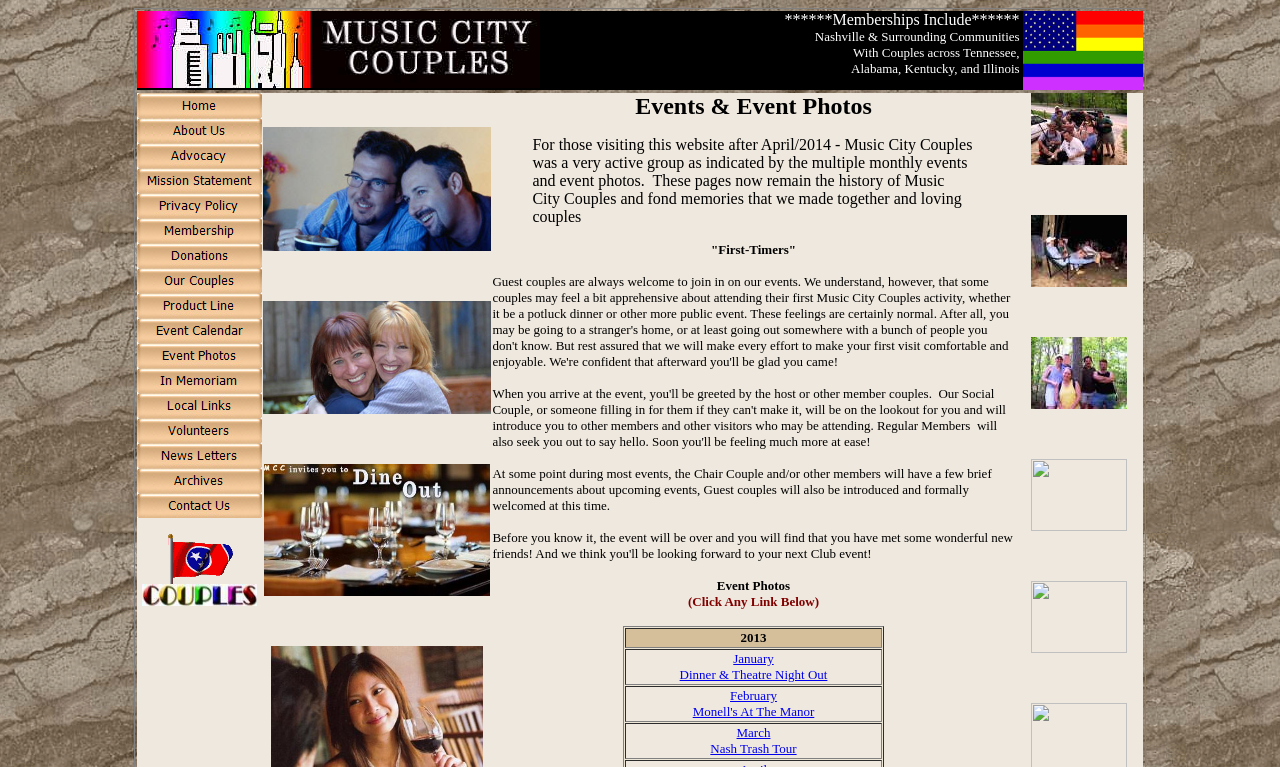Identify the bounding box coordinates for the element that needs to be clicked to fulfill this instruction: "Click the Home link". Provide the coordinates in the format of four float numbers between 0 and 1: [left, top, right, bottom].

[0.107, 0.136, 0.205, 0.158]